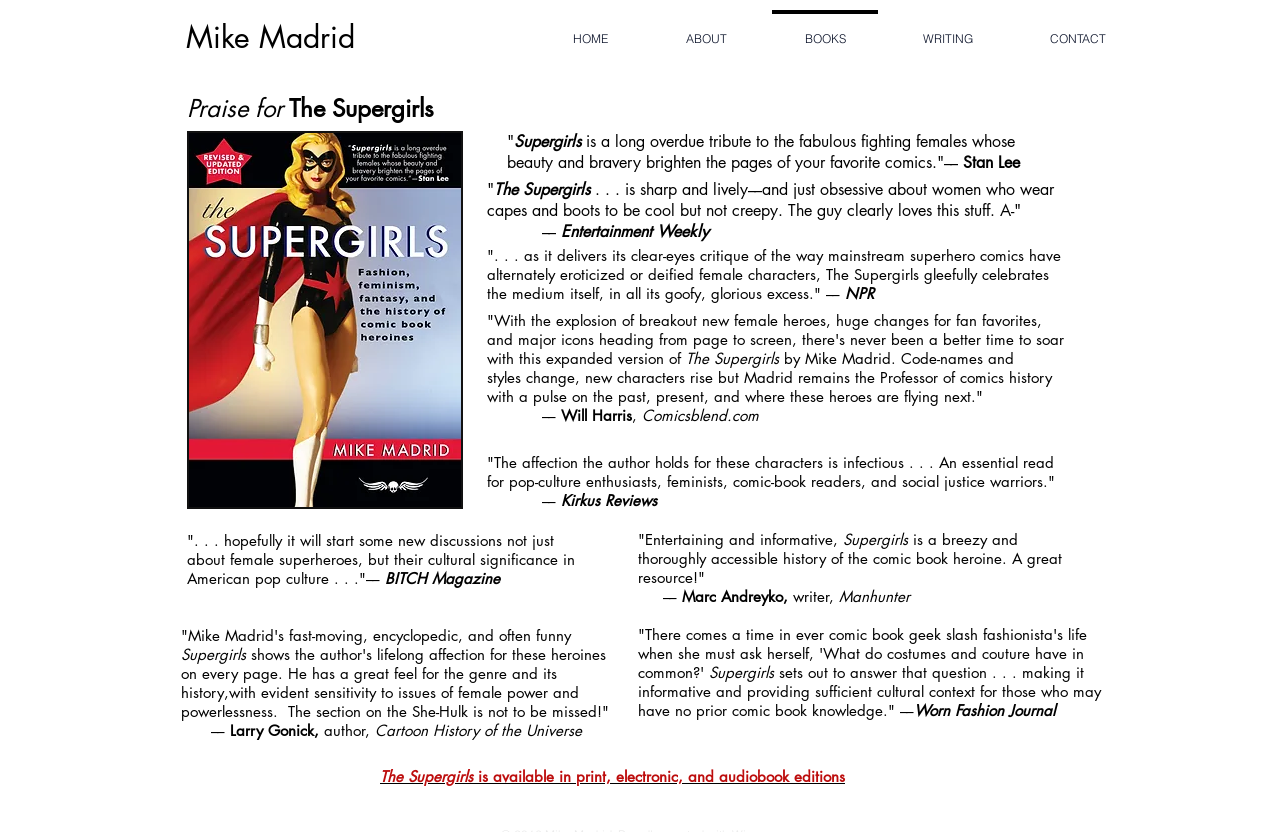Carefully observe the image and respond to the question with a detailed answer:
Who is the author of the book?

The answer can be found by looking at the heading 'Mike Madrid' at the top of the webpage, which suggests that Mike Madrid is the author of the book.